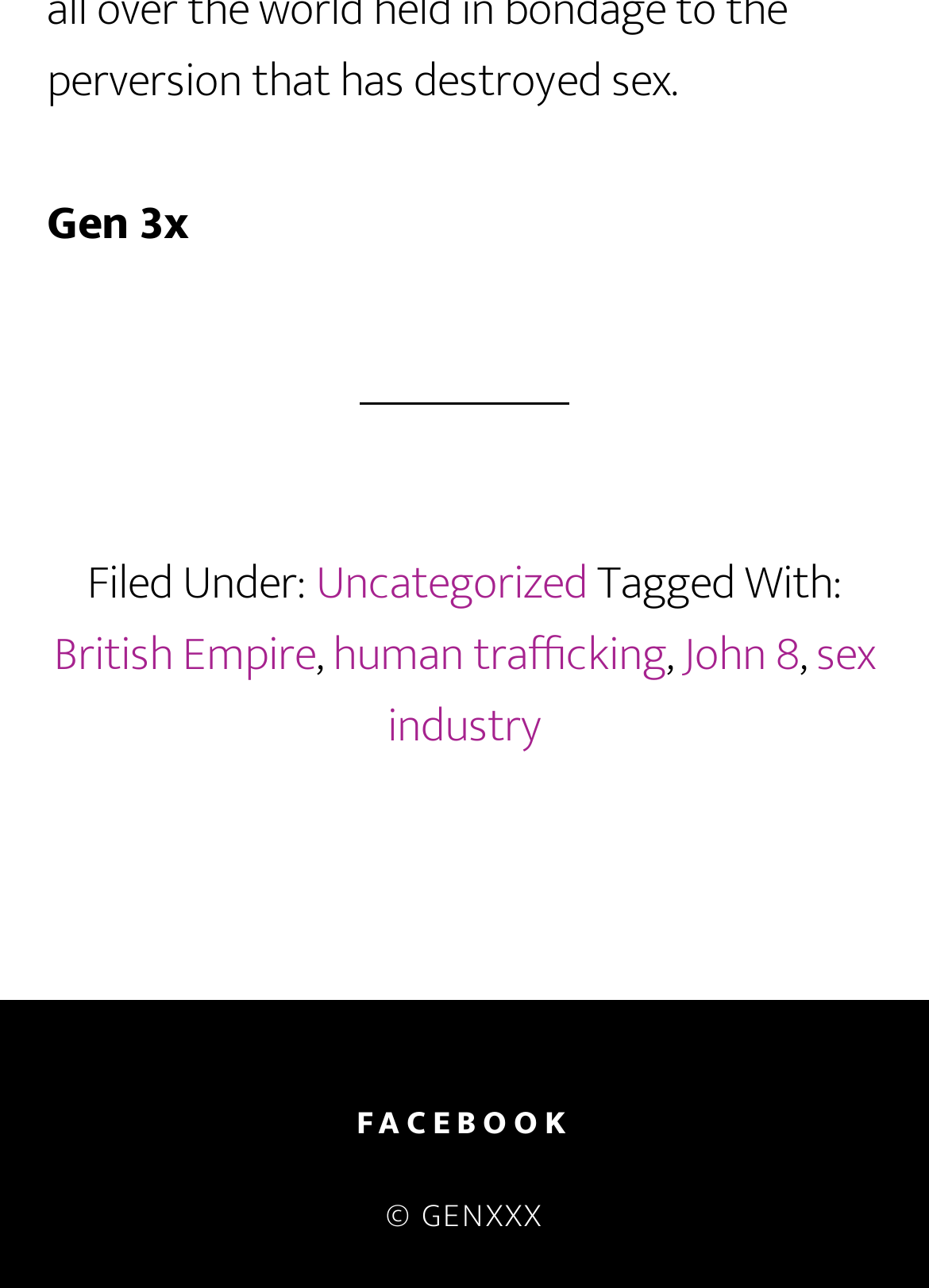Using the details in the image, give a detailed response to the question below:
How many tags are associated with the article?

The article is tagged with 'British Empire', 'human trafficking', 'John 8', and 'sex industry', which makes a total of 4 tags.